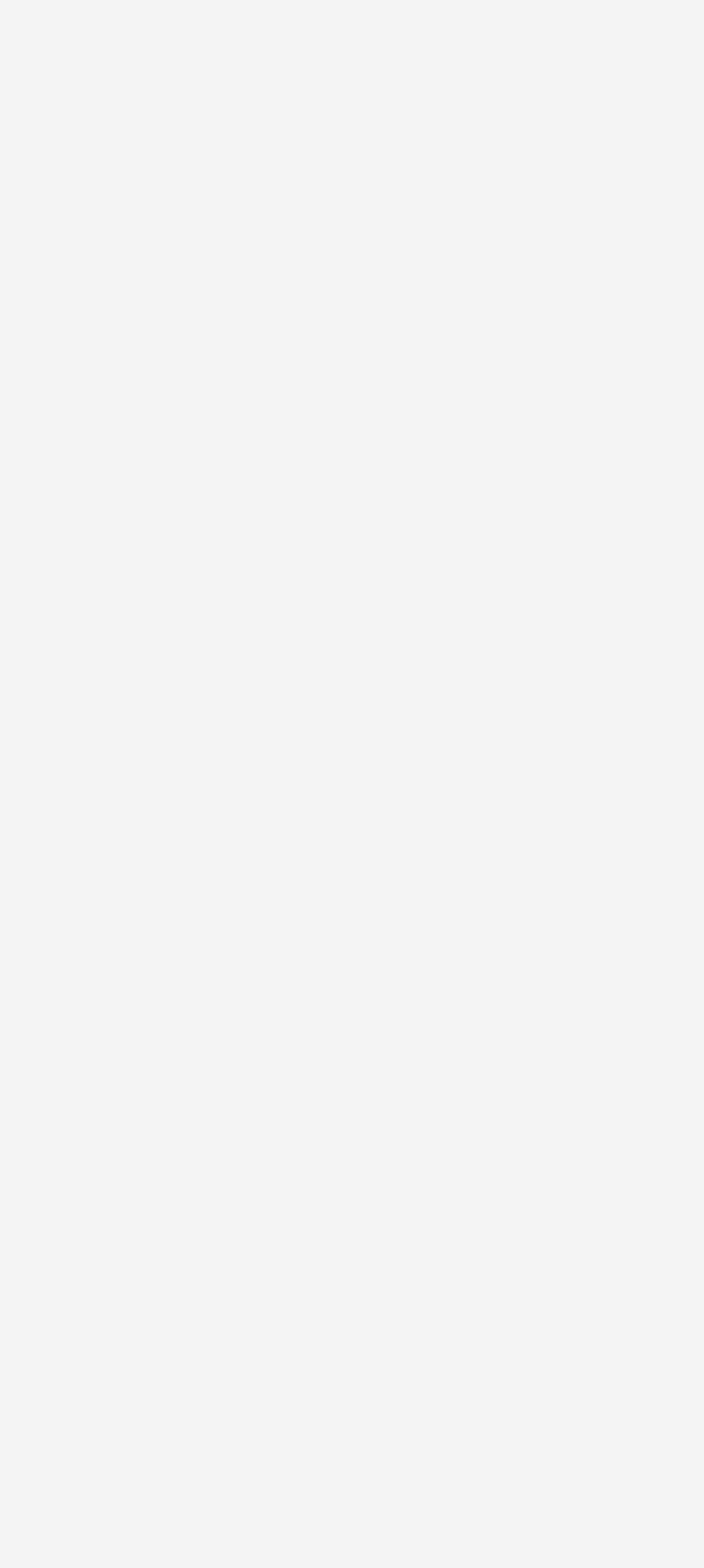Determine the bounding box coordinates of the section to be clicked to follow the instruction: "View Biomethane". The coordinates should be given as four float numbers between 0 and 1, formatted as [left, top, right, bottom].

[0.051, 0.197, 0.331, 0.226]